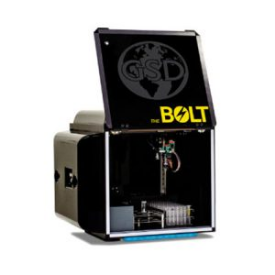Use a single word or phrase to answer the question:
What type of tests can the analyser conduct?

ELISA and CLIA tests